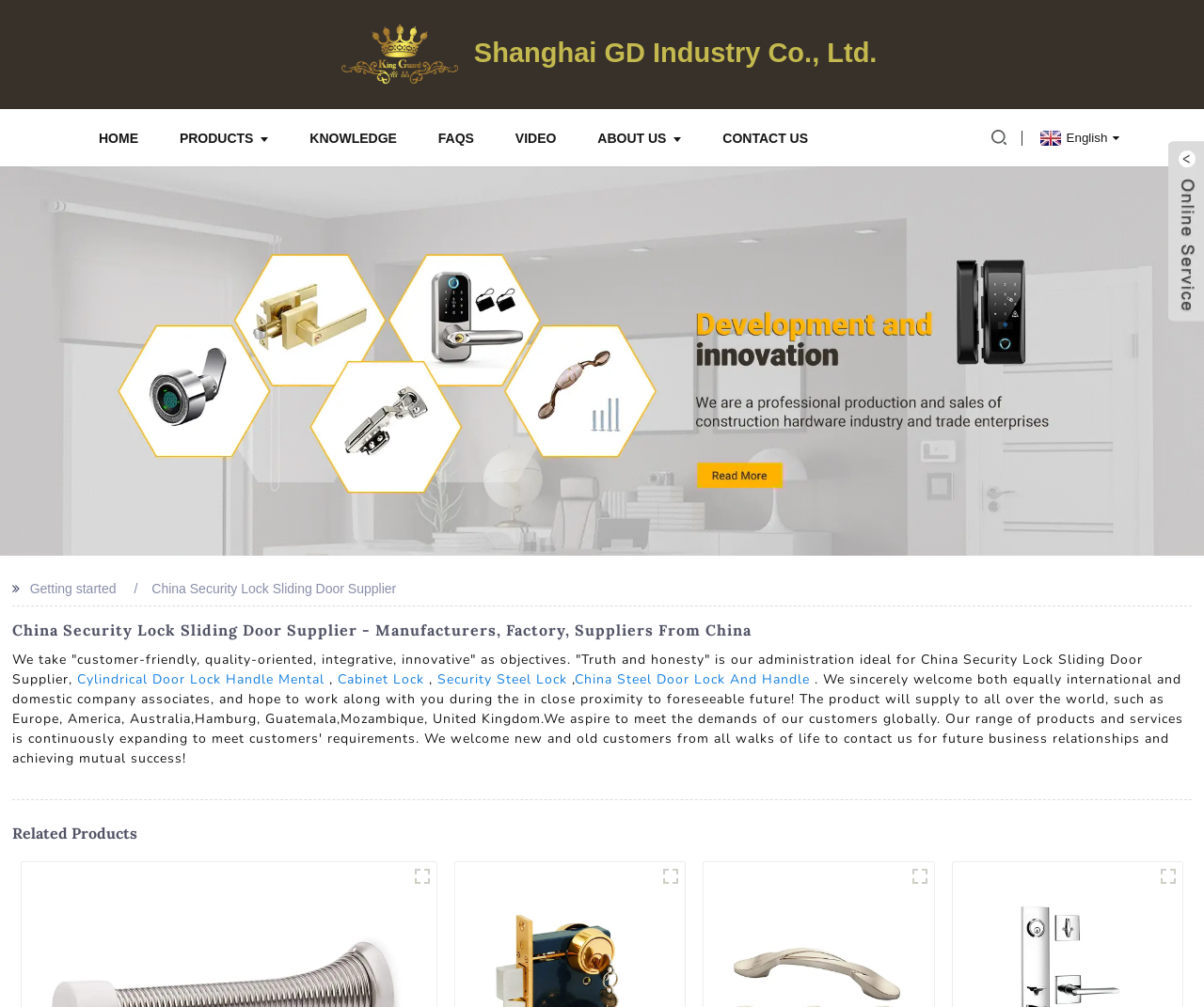What is the first product mentioned?
Using the image as a reference, give an elaborate response to the question.

The first product mentioned is 'Cylindrical Door Lock Handle Mental', which is a link below the heading 'China Security Lock Sliding Door Supplier - Manufacturers, Factory, Suppliers From China'.